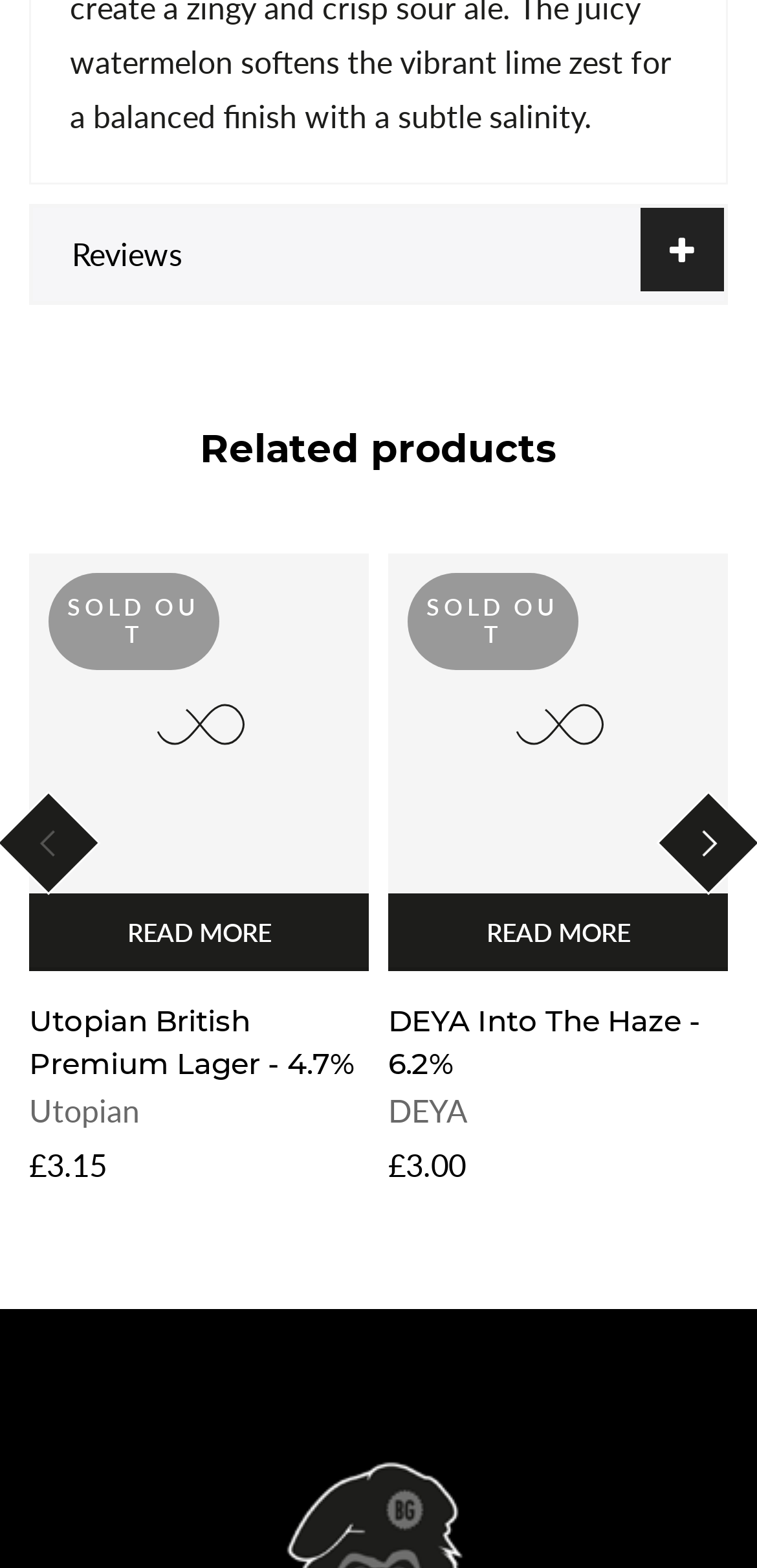Identify and provide the bounding box coordinates of the UI element described: "Reviews". The coordinates should be formatted as [left, top, right, bottom], with each number being a float between 0 and 1.

[0.044, 0.132, 0.956, 0.192]